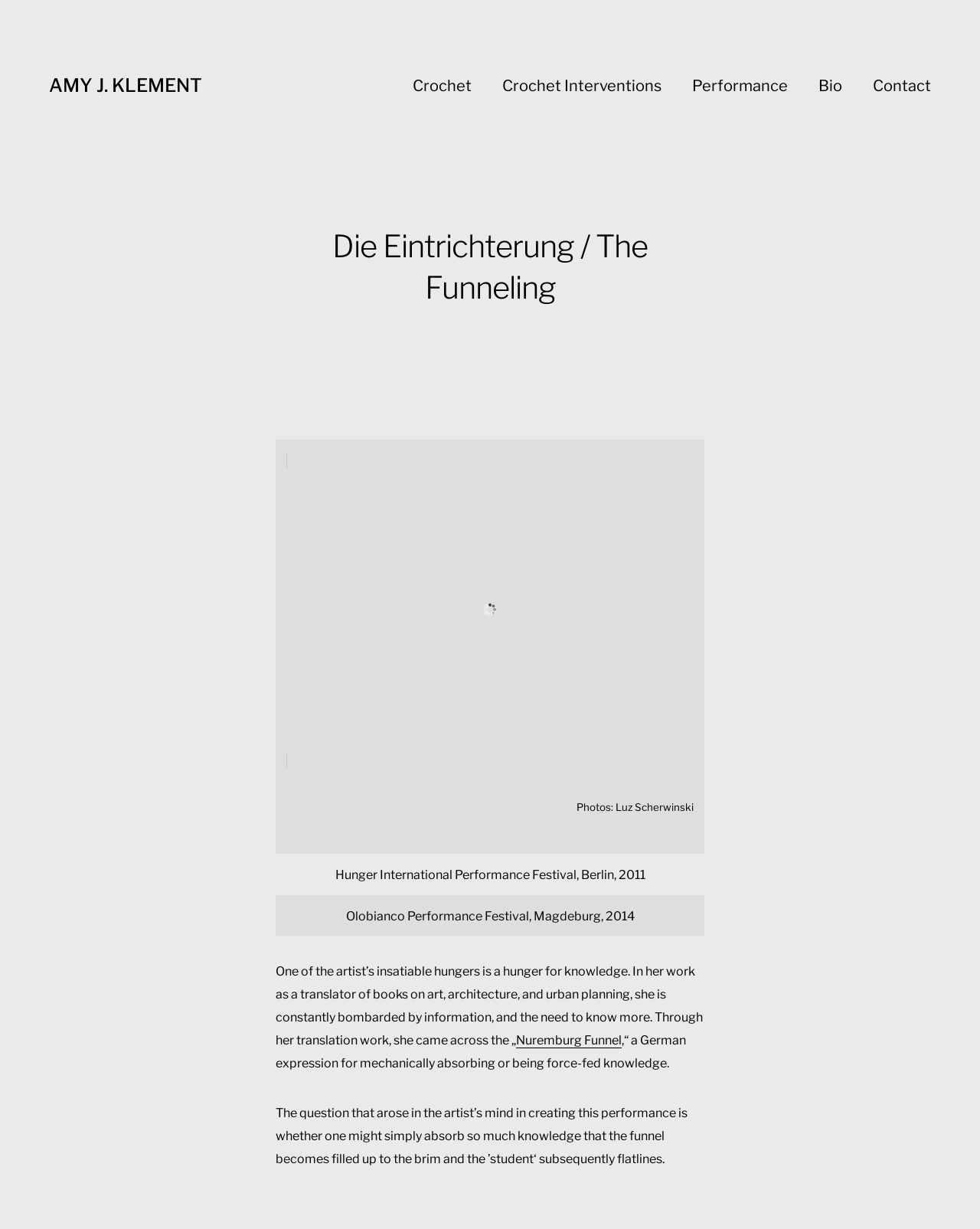What is the artist's profession?
Look at the screenshot and respond with a single word or phrase.

Translator